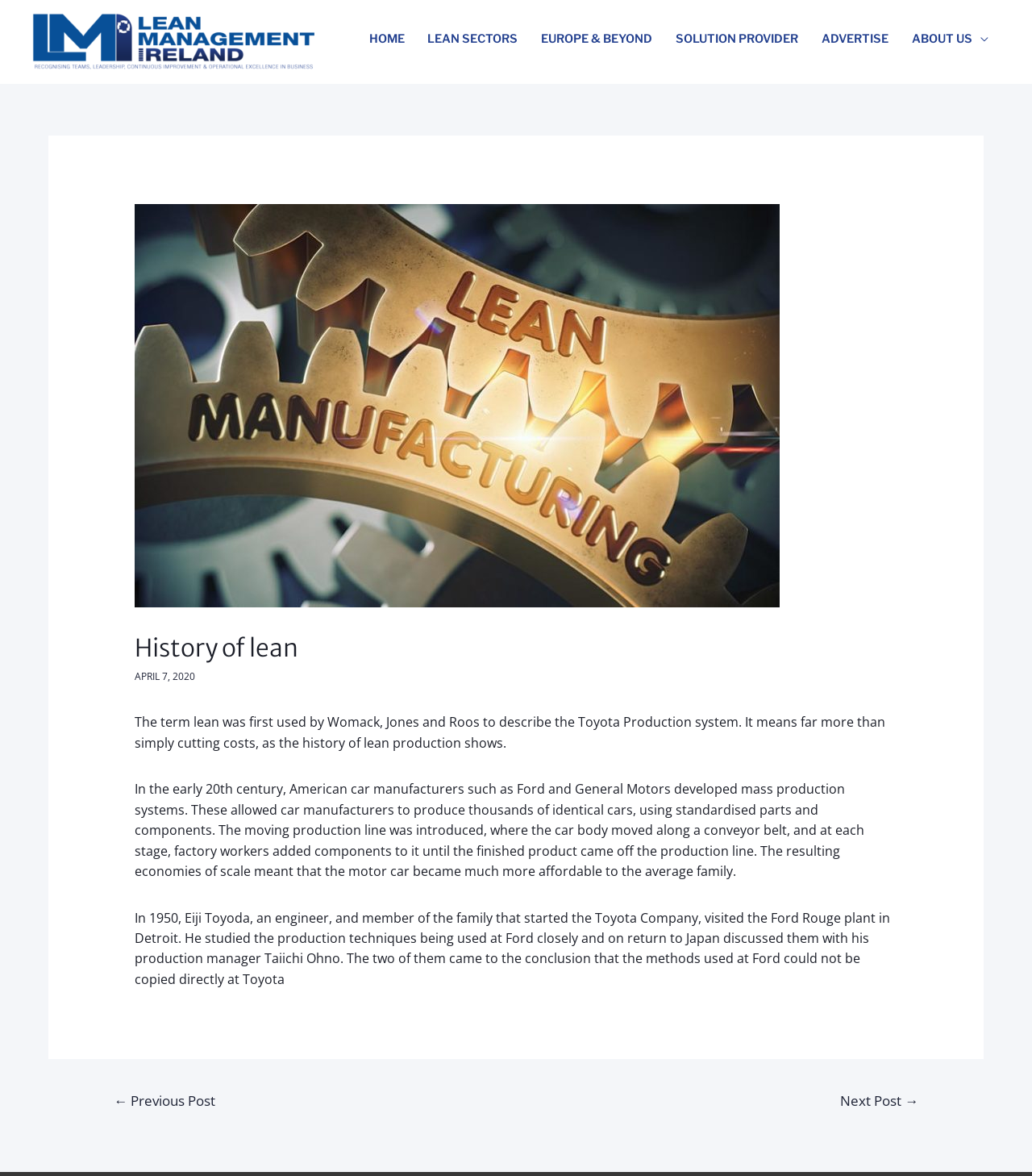Extract the bounding box coordinates of the UI element described by: "Advertise". The coordinates should include four float numbers ranging from 0 to 1, e.g., [left, top, right, bottom].

[0.785, 0.014, 0.872, 0.053]